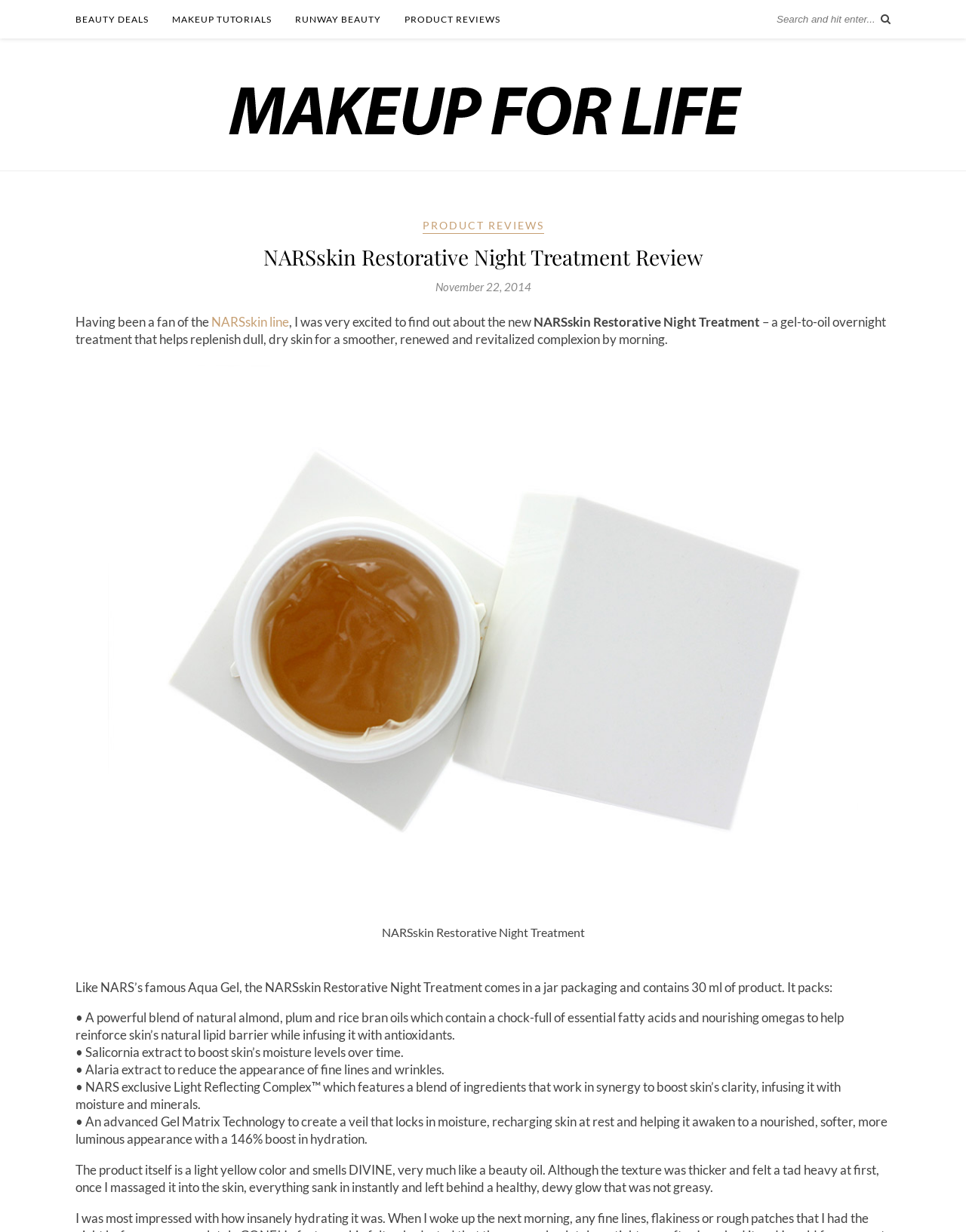Ascertain the bounding box coordinates for the UI element detailed here: "alt="Makeup For Life"". The coordinates should be provided as [left, top, right, bottom] with each value being a float between 0 and 1.

[0.227, 0.122, 0.773, 0.135]